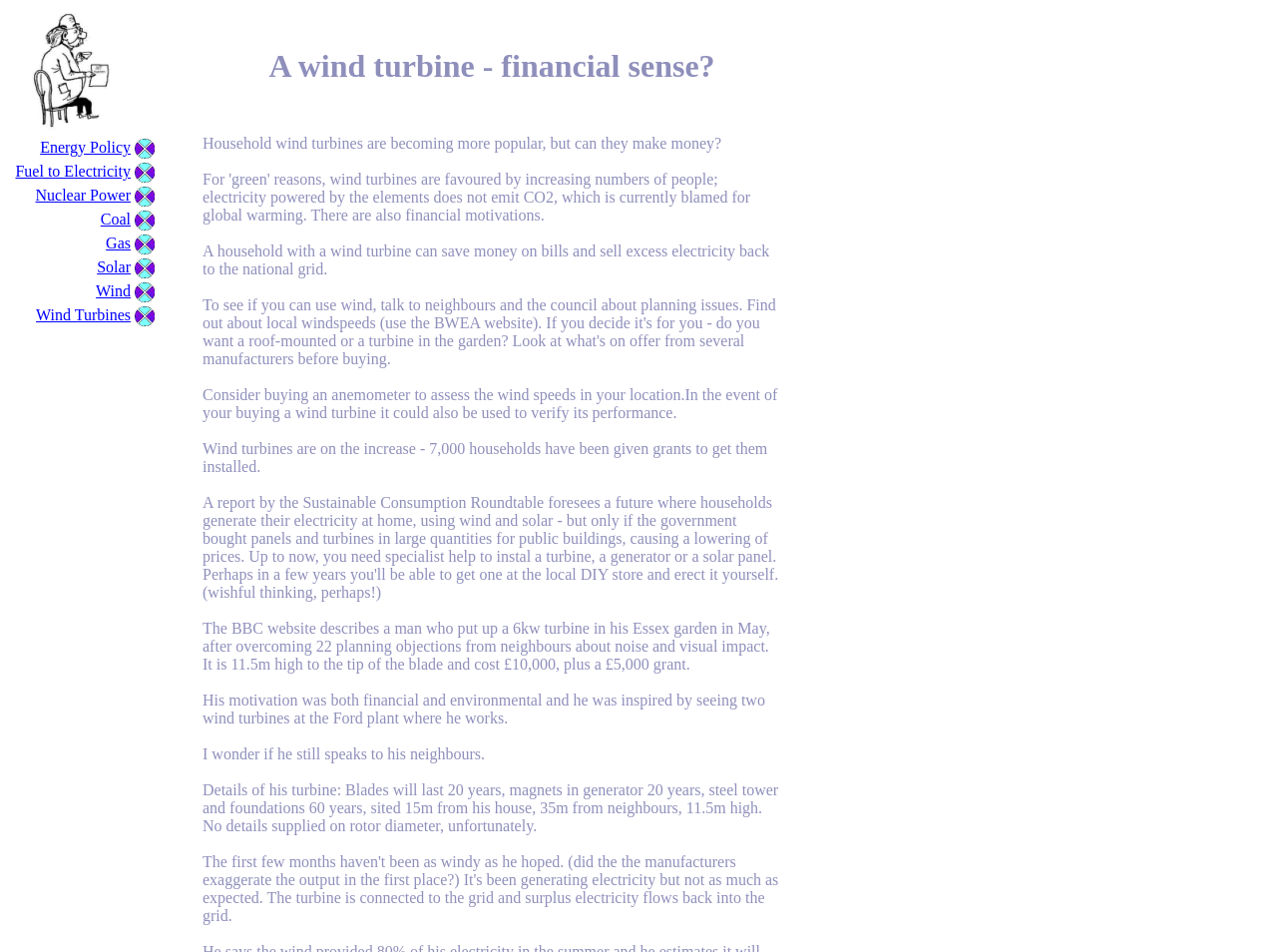How many links are there in the first row?
Please answer the question with a detailed response using the information from the screenshot.

In the first row, there is only one link, which is 'HOME', as indicated by the link element with the text 'HOME'.